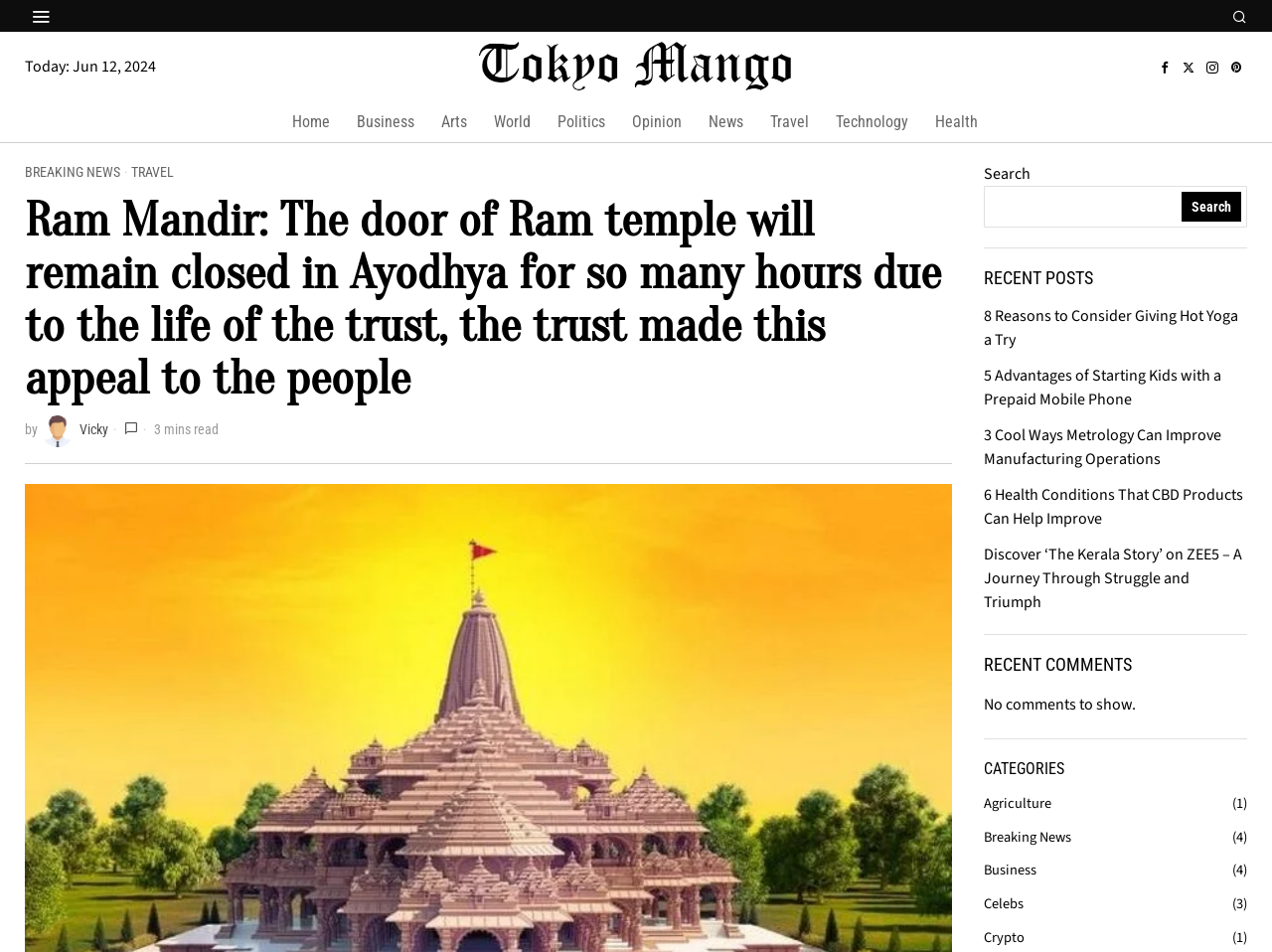Answer in one word or a short phrase: 
What is the category with the most posts?

Breaking News